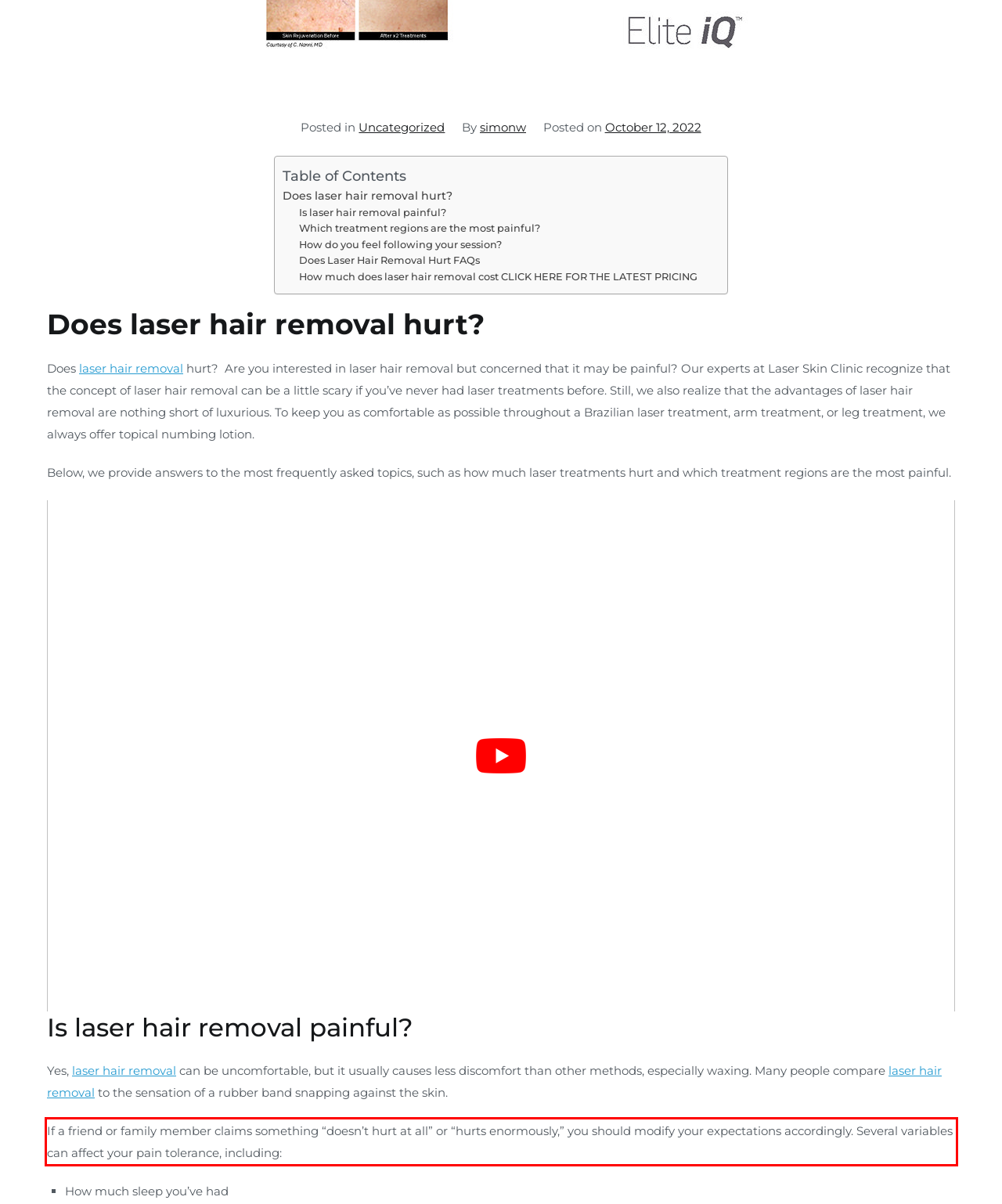From the screenshot of the webpage, locate the red bounding box and extract the text contained within that area.

If a friend or family member claims something “doesn’t hurt at all” or “hurts enormously,” you should modify your expectations accordingly. Several variables can affect your pain tolerance, including: